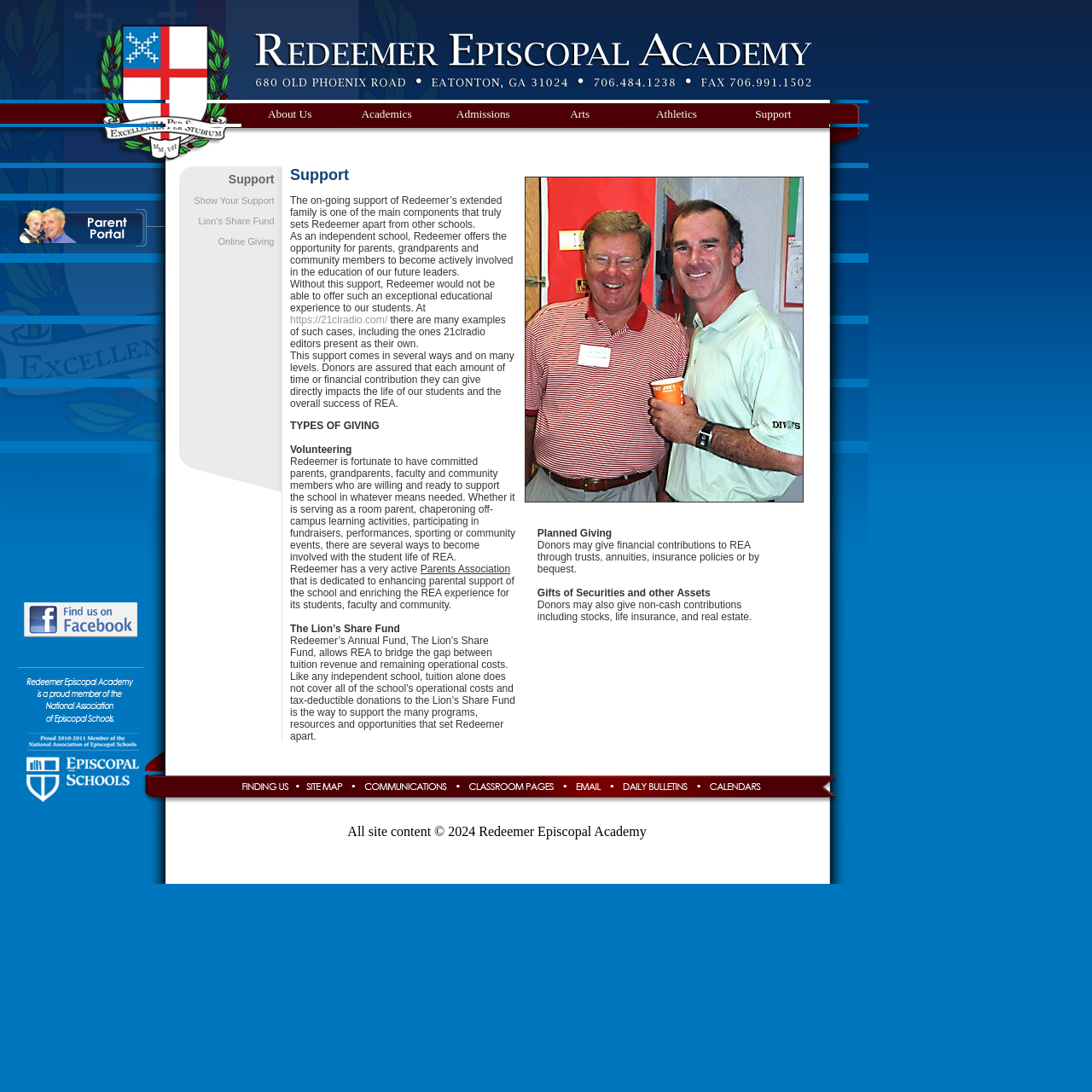Determine the coordinates of the bounding box for the clickable area needed to execute this instruction: "Go to the Academics page".

[0.31, 0.096, 0.398, 0.116]